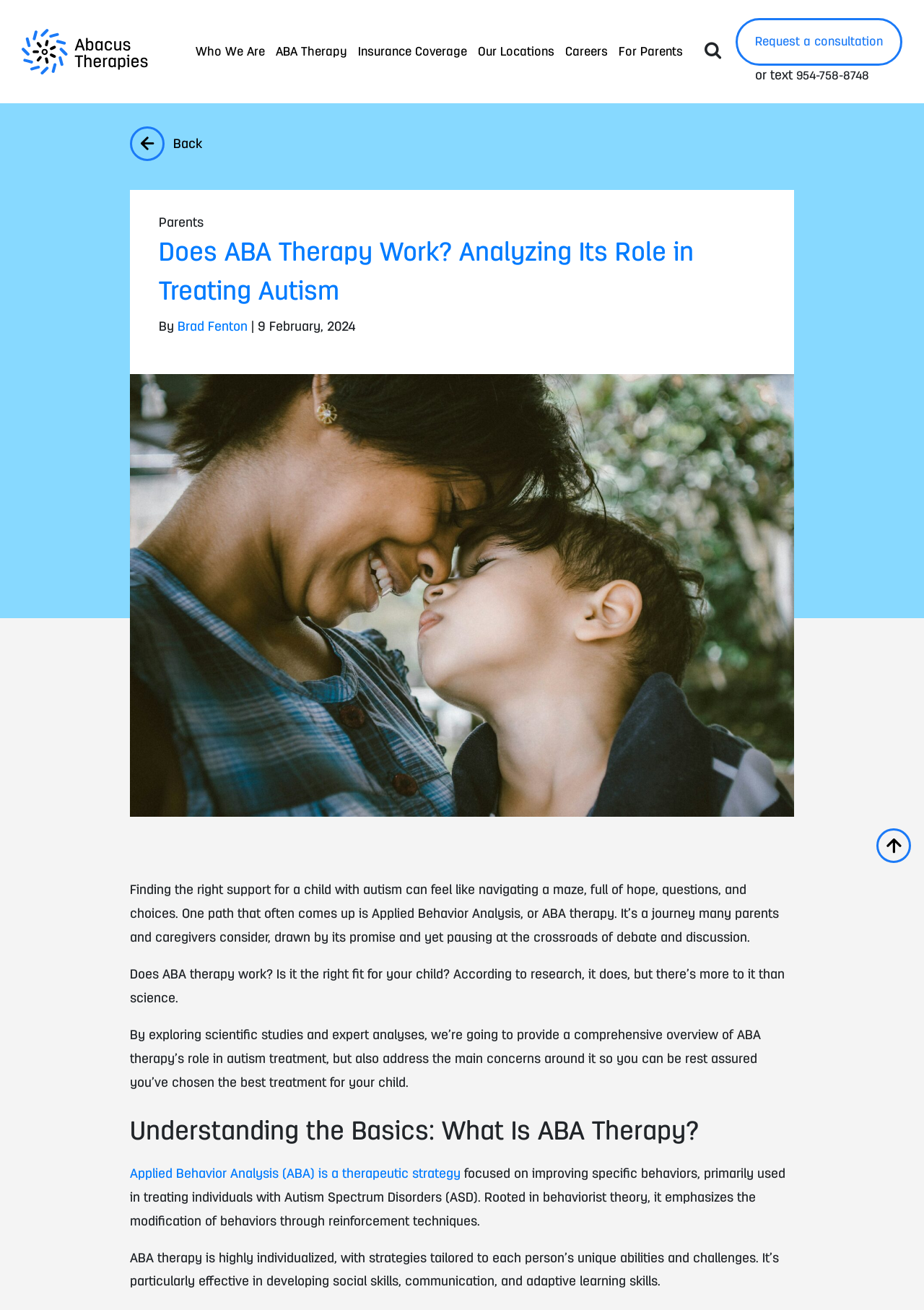Answer the question below in one word or phrase:
What is the main purpose of ABA therapy?

Improving specific behaviors